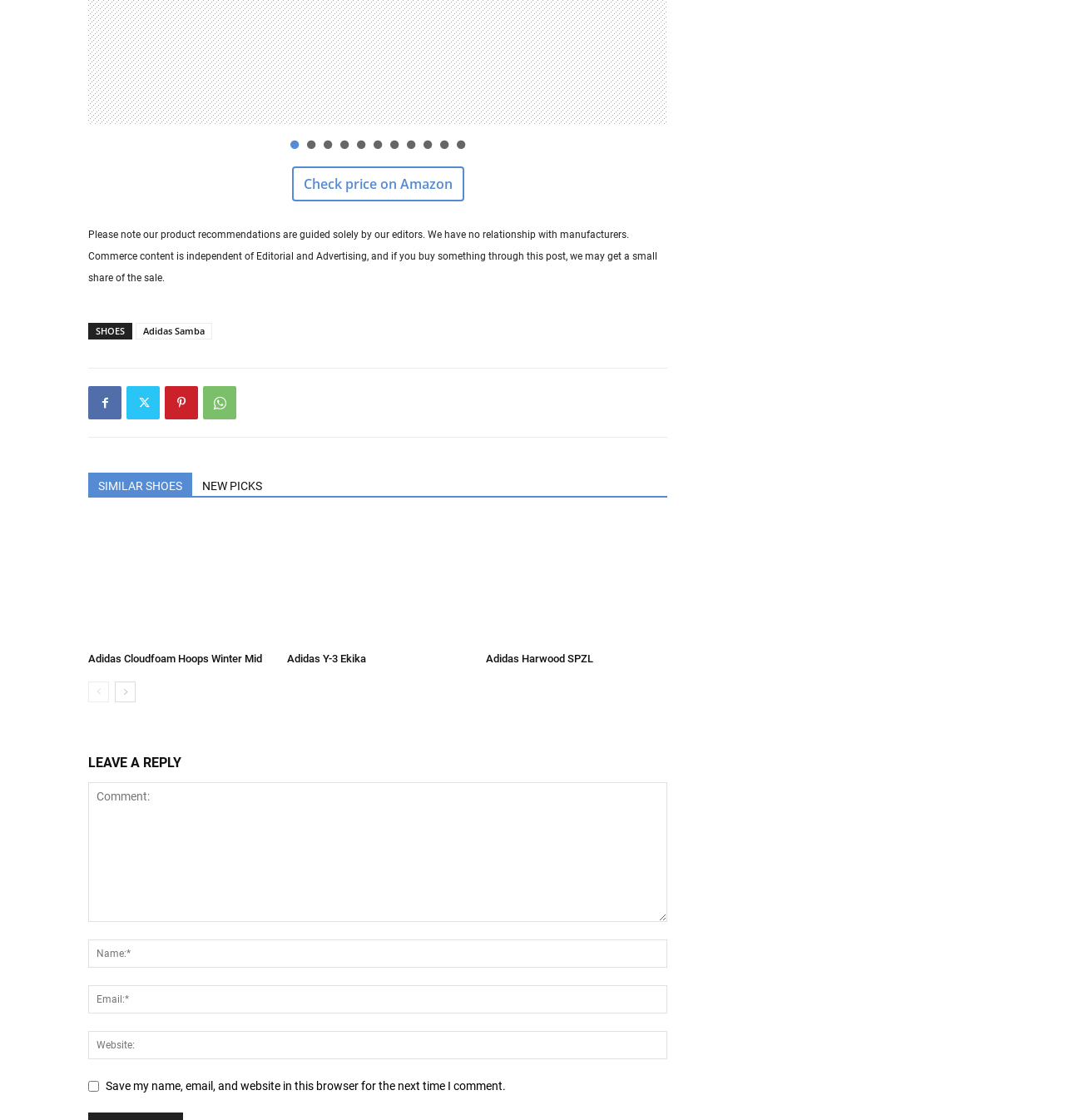Kindly determine the bounding box coordinates for the clickable area to achieve the given instruction: "Go to next page".

[0.108, 0.609, 0.127, 0.627]